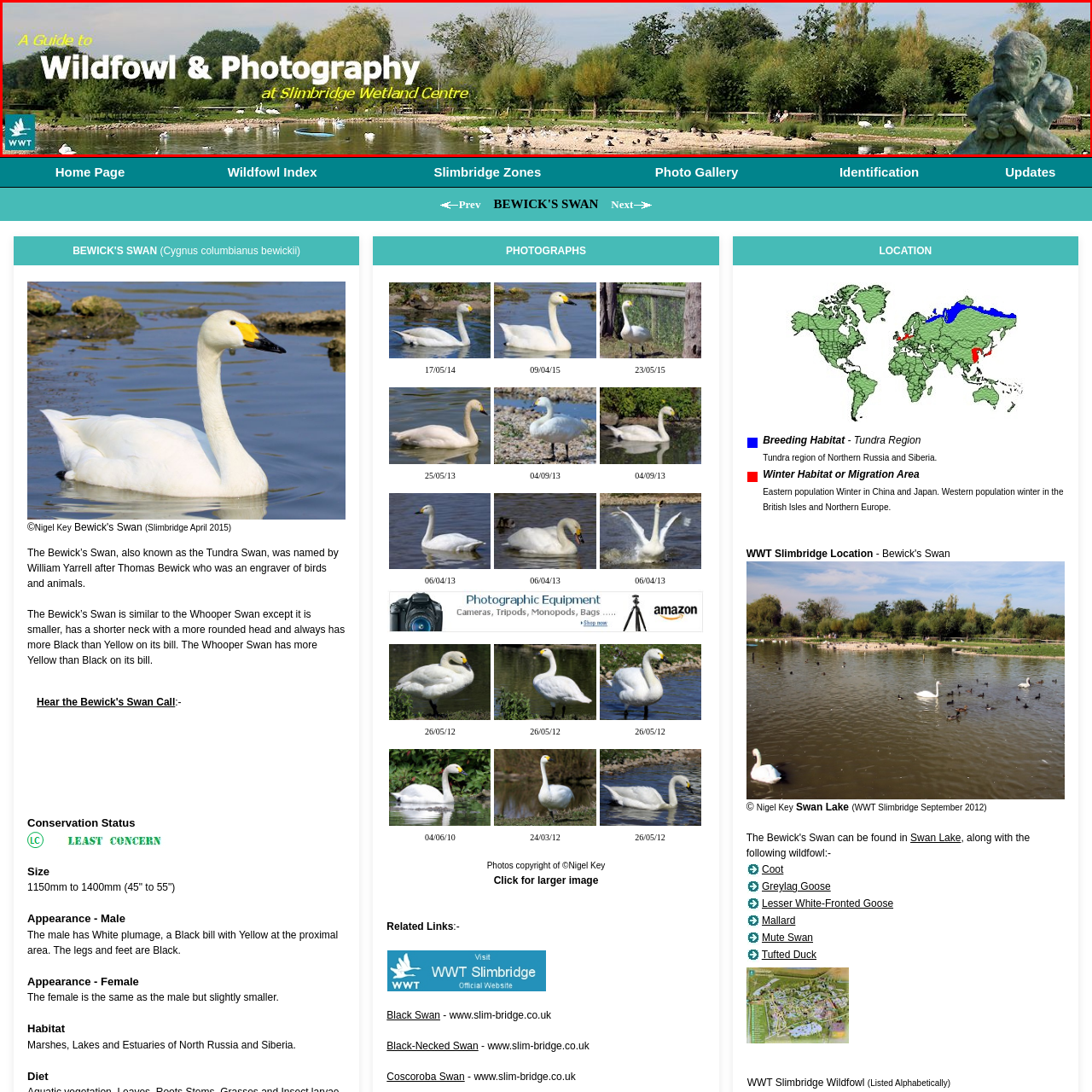Describe meticulously the scene encapsulated by the red boundary in the image.

The image serves as a vibrant banner for the Slimbridge Wetland Centre, showcasing a serene landscape filled with lush greenery, a tranquil waterway, and a variety of wildfowl. Prominently displayed is the title "A Guide to Wildfowl & Photography at Slimbridge Wetland Centre," highlighting the dual focus on wildlife observation and photography. The overall atmosphere evokes a sense of nature's beauty, inviting visitors to explore the rich diversity of birds and their habitats available at the center. The inclusion of artistic elements, such as a statue on the right, adds a thoughtful touch to the composition, reinforcing the connection between art, nature, and the joy of wildlife photography.